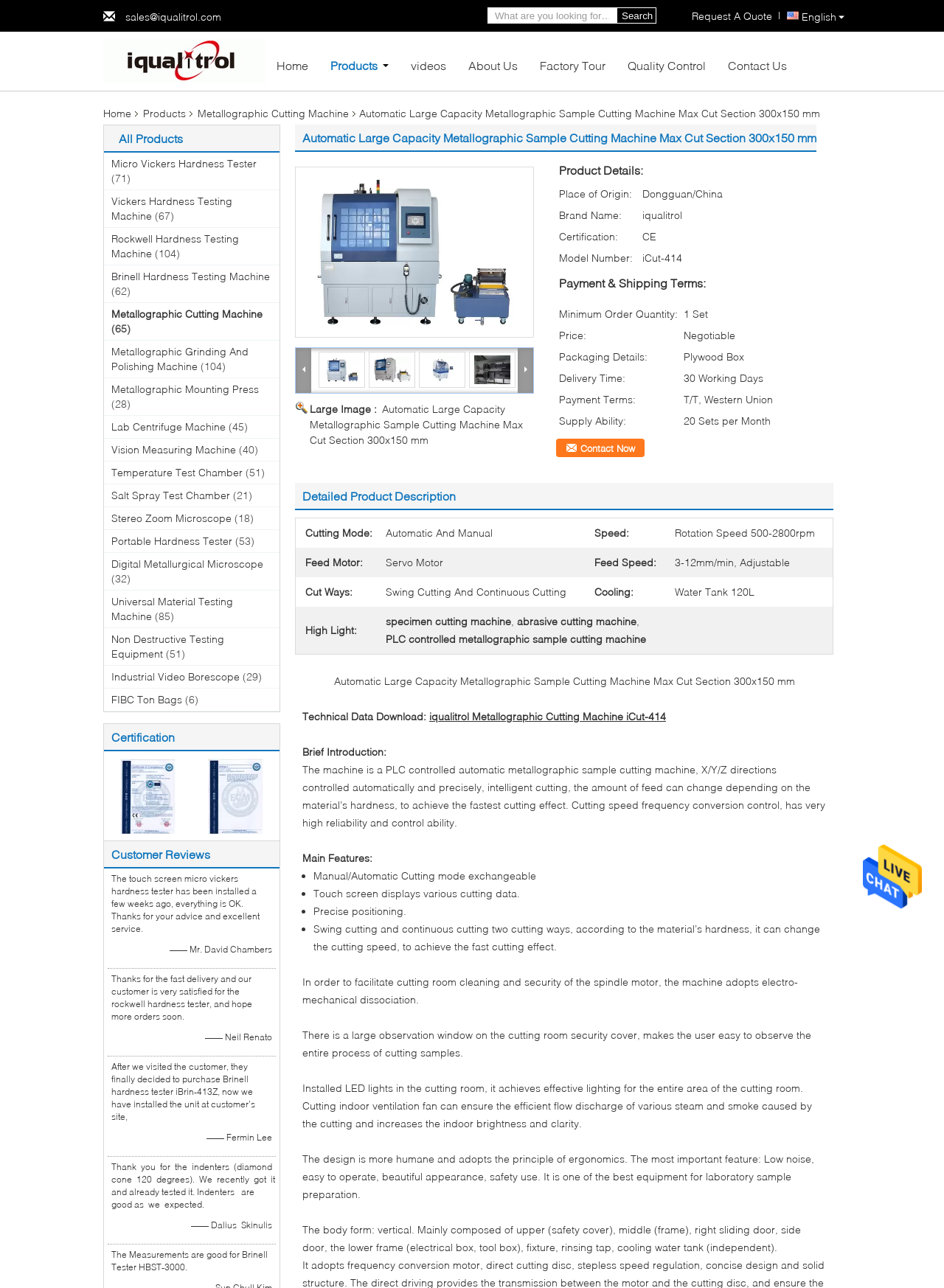Please find the bounding box coordinates of the clickable region needed to complete the following instruction: "View products". The bounding box coordinates must consist of four float numbers between 0 and 1, i.e., [left, top, right, bottom].

[0.35, 0.045, 0.4, 0.056]